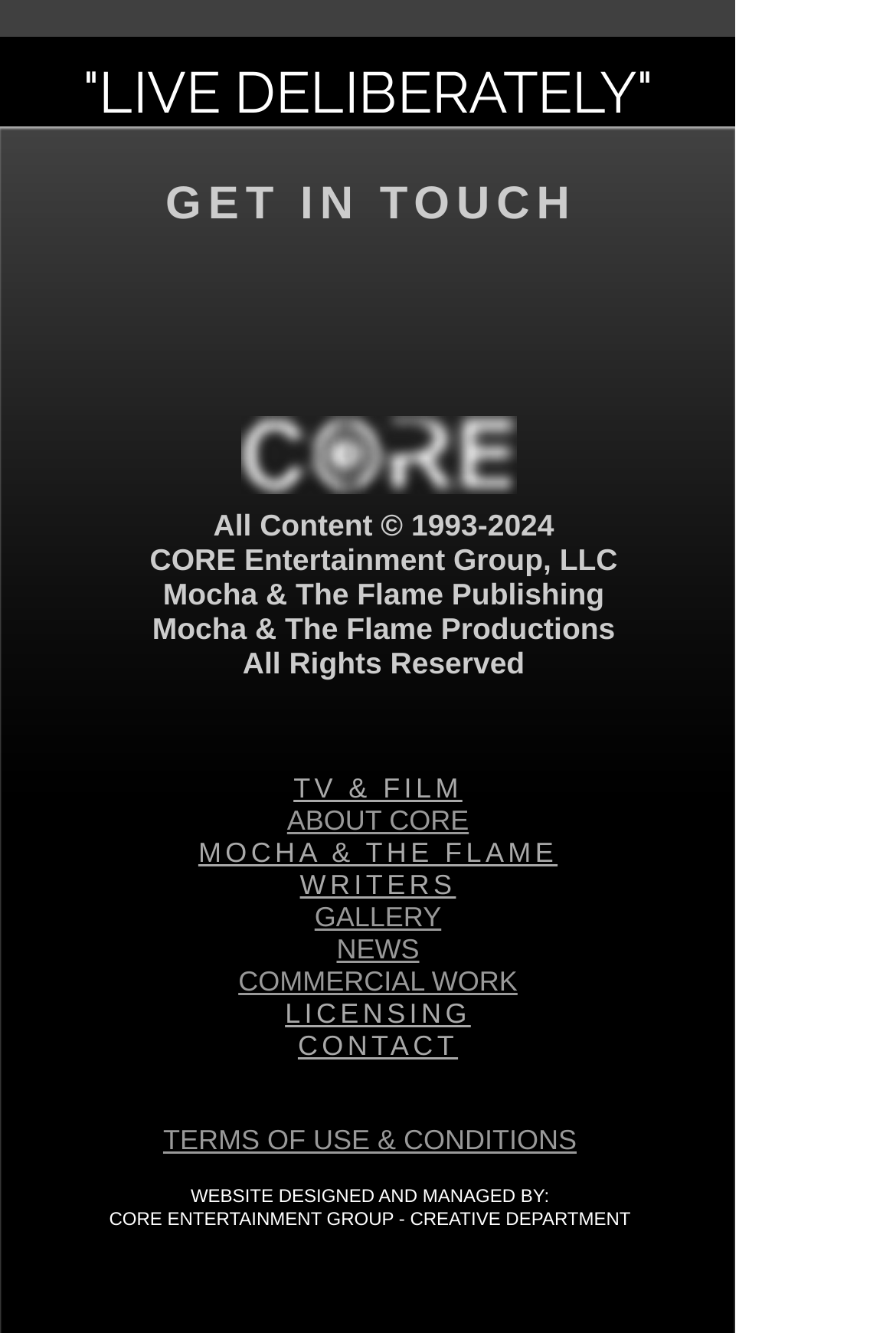Please locate the clickable area by providing the bounding box coordinates to follow this instruction: "View TV & FILM".

[0.327, 0.579, 0.516, 0.603]